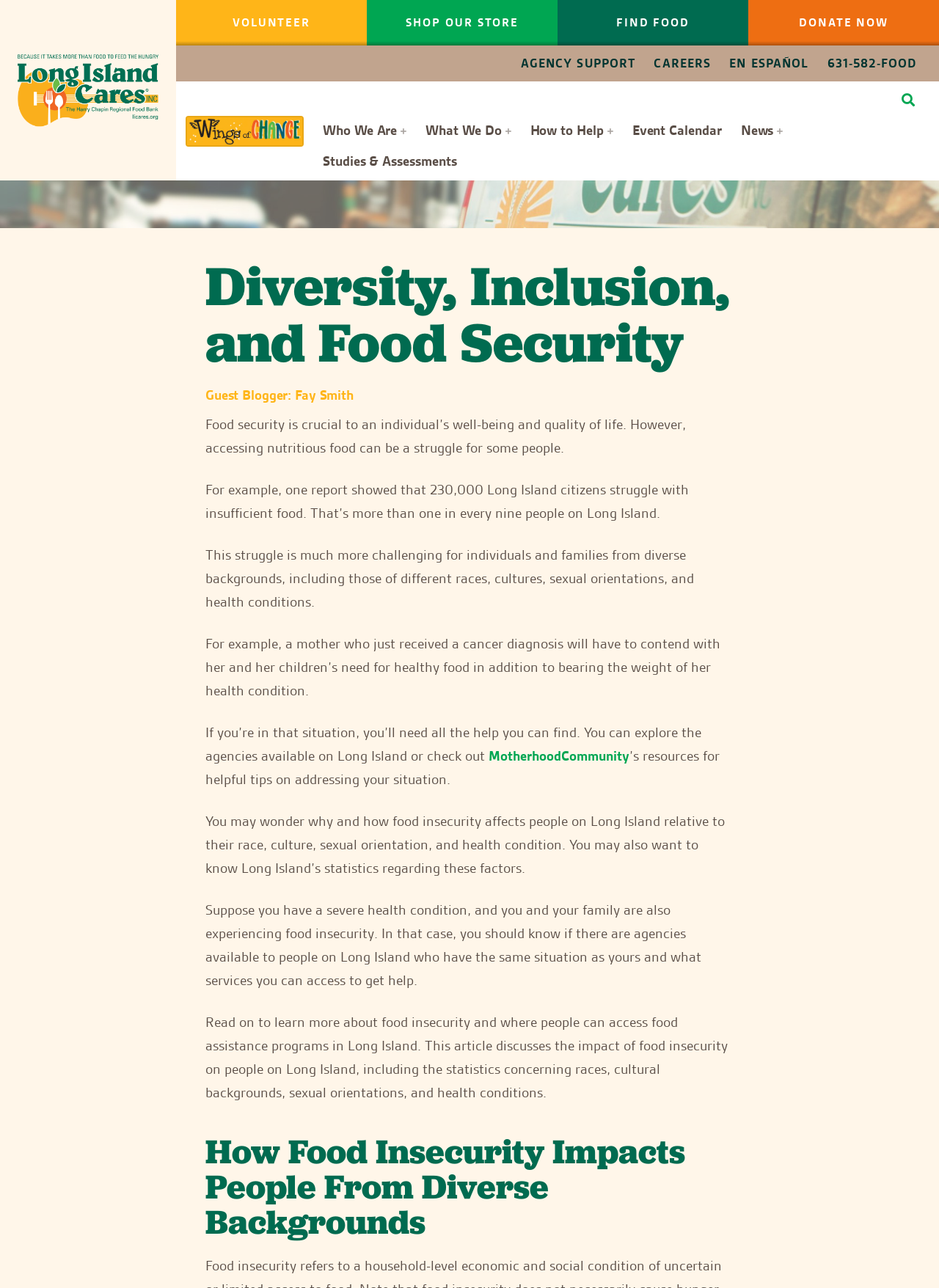Locate and extract the text of the main heading on the webpage.

Diversity, Inclusion, and Food Security